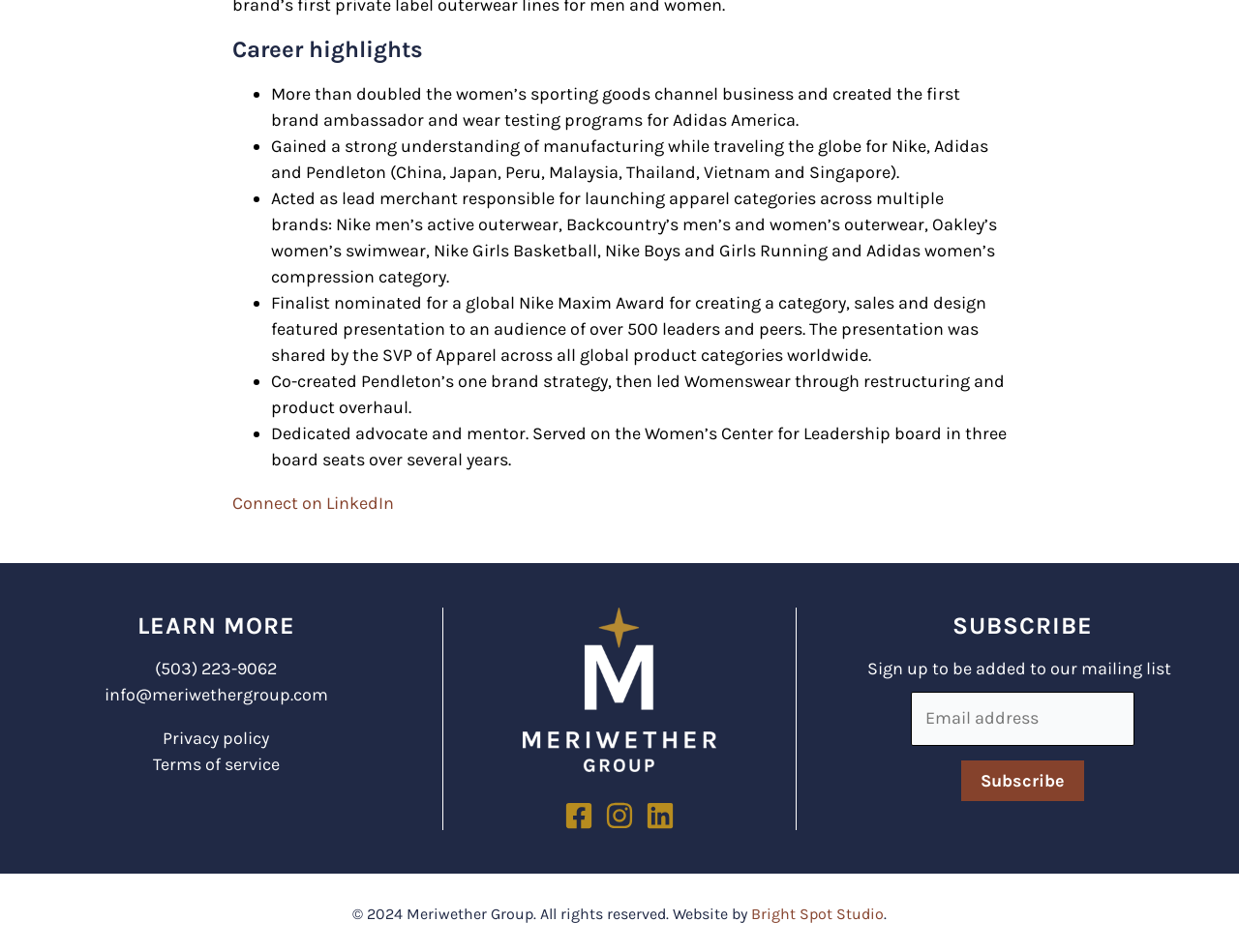Ascertain the bounding box coordinates for the UI element detailed here: "Bright Spot Studio". The coordinates should be provided as [left, top, right, bottom] with each value being a float between 0 and 1.

[0.606, 0.95, 0.713, 0.969]